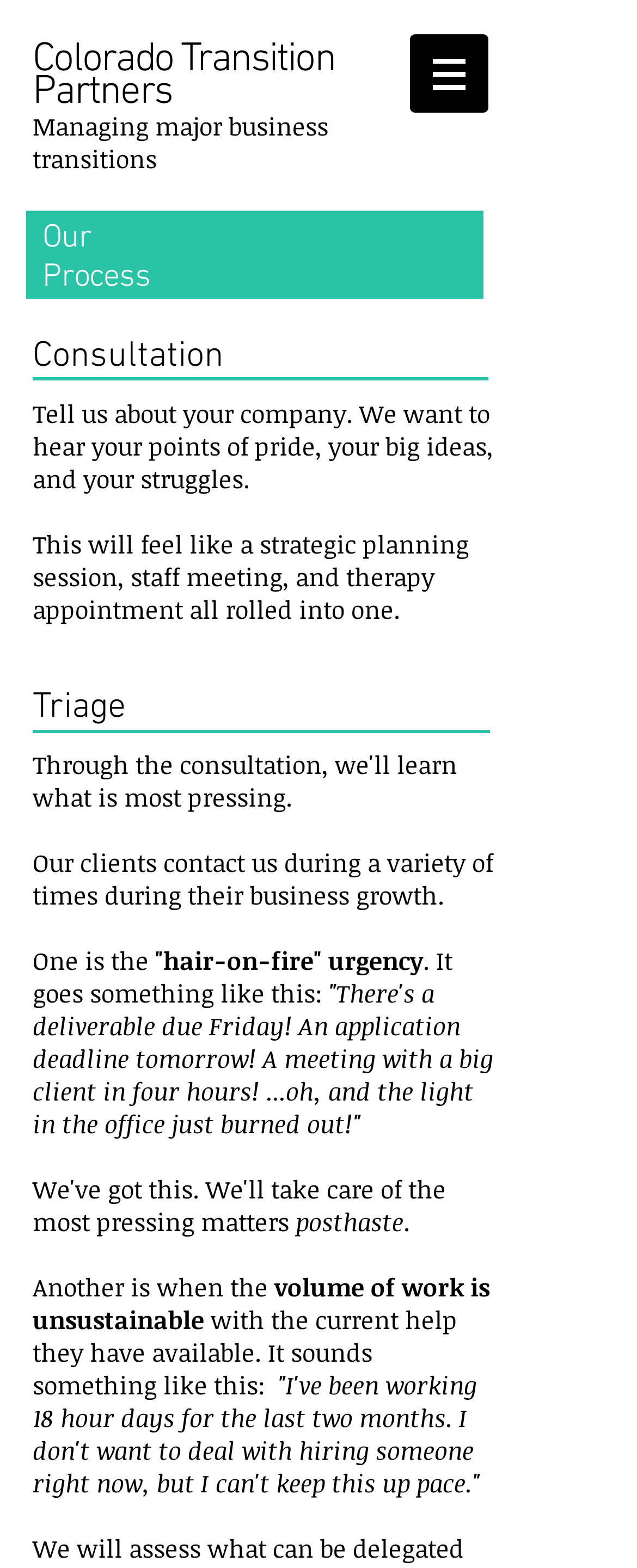Please determine the bounding box coordinates for the UI element described as: "Managing major business transitions".

[0.051, 0.065, 0.515, 0.117]